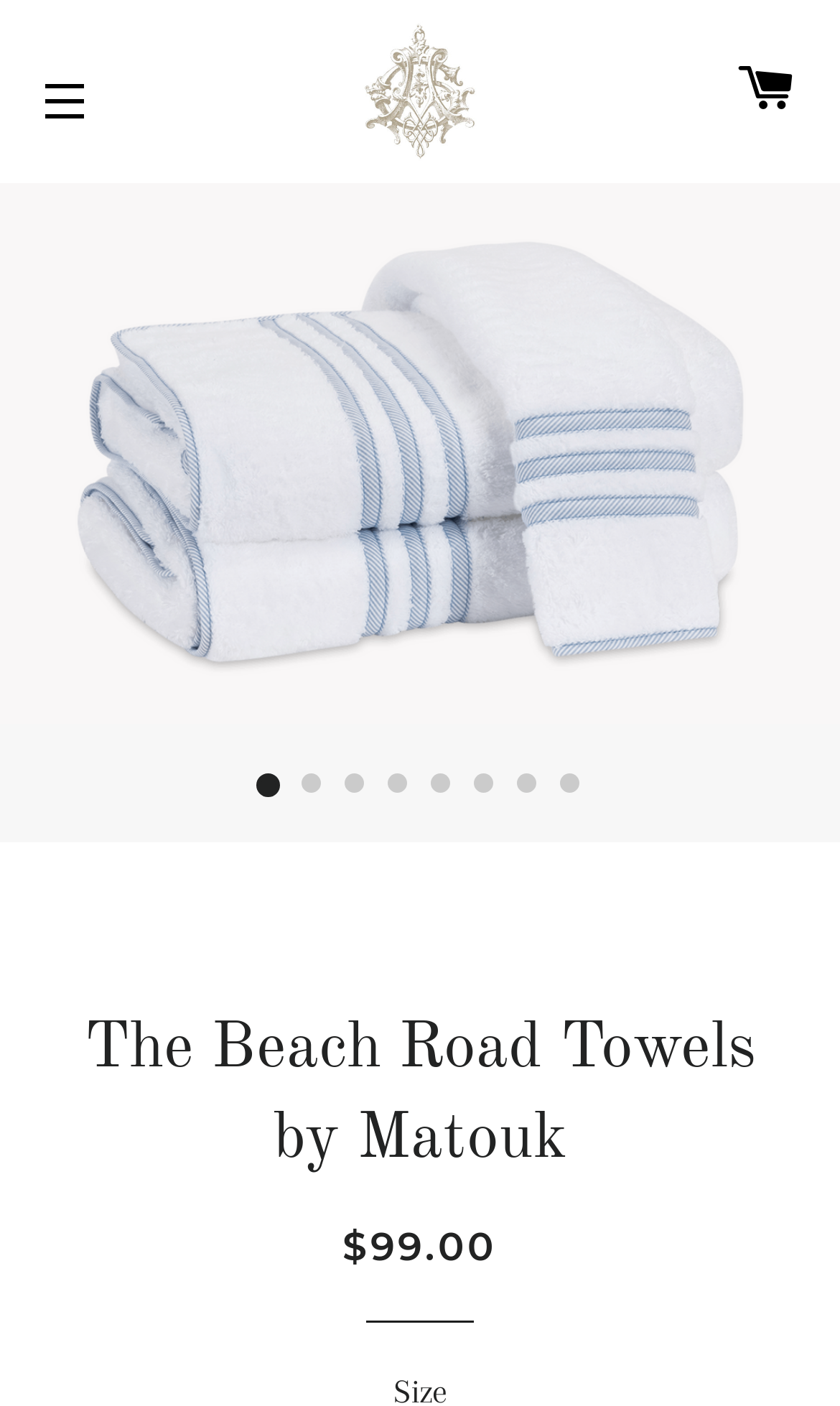How many navigation buttons are there?
Please provide a single word or phrase in response based on the screenshot.

8